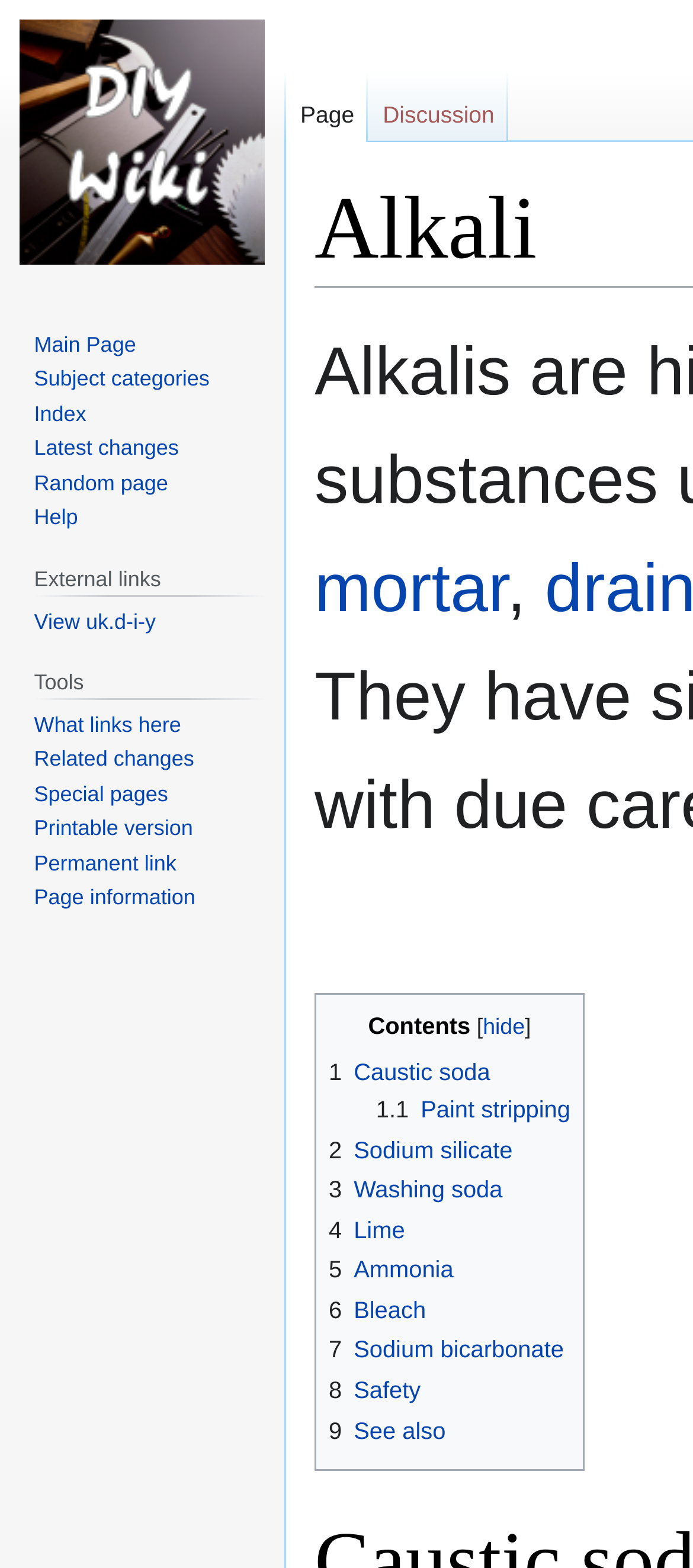What is the alternative to clicking the 'Main Page' link? Examine the screenshot and reply using just one word or a brief phrase.

Alt+z